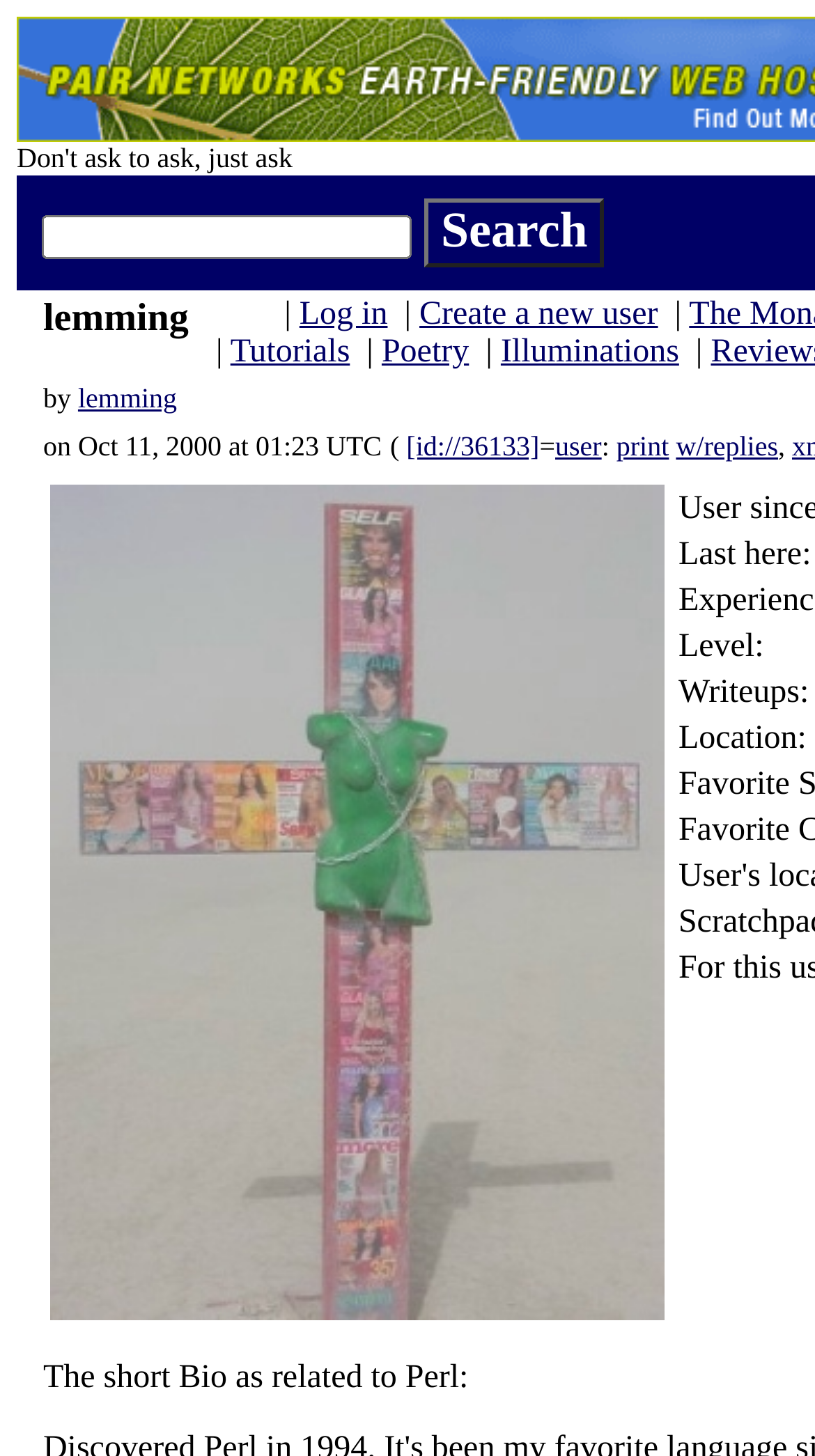Give a succinct answer to this question in a single word or phrase: 
What is the image on the webpage?

lemming's user image